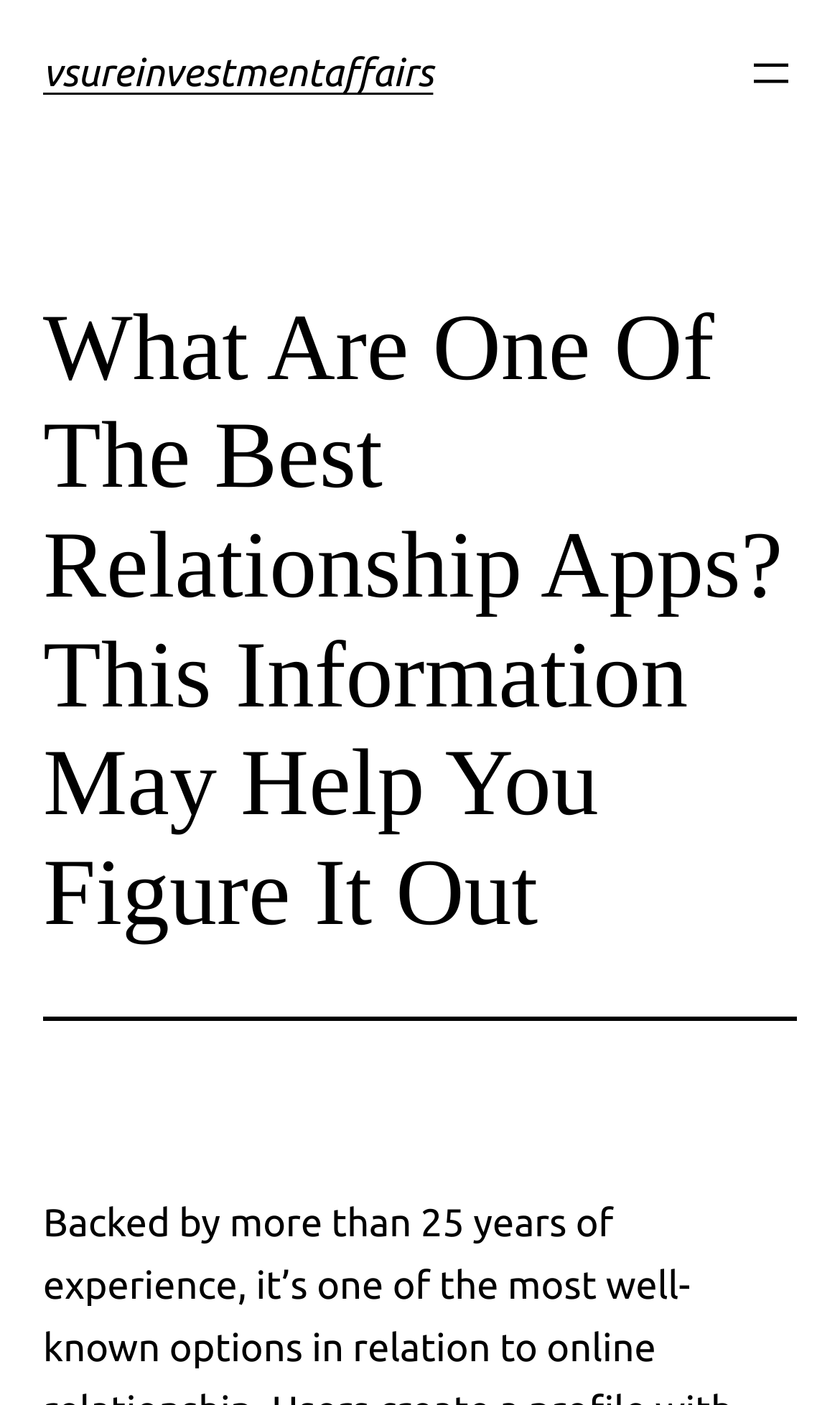Identify the bounding box for the given UI element using the description provided. Coordinates should be in the format (top-left x, top-left y, bottom-right x, bottom-right y) and must be between 0 and 1. Here is the description: vsureinvestmentaffairs

[0.051, 0.037, 0.516, 0.067]